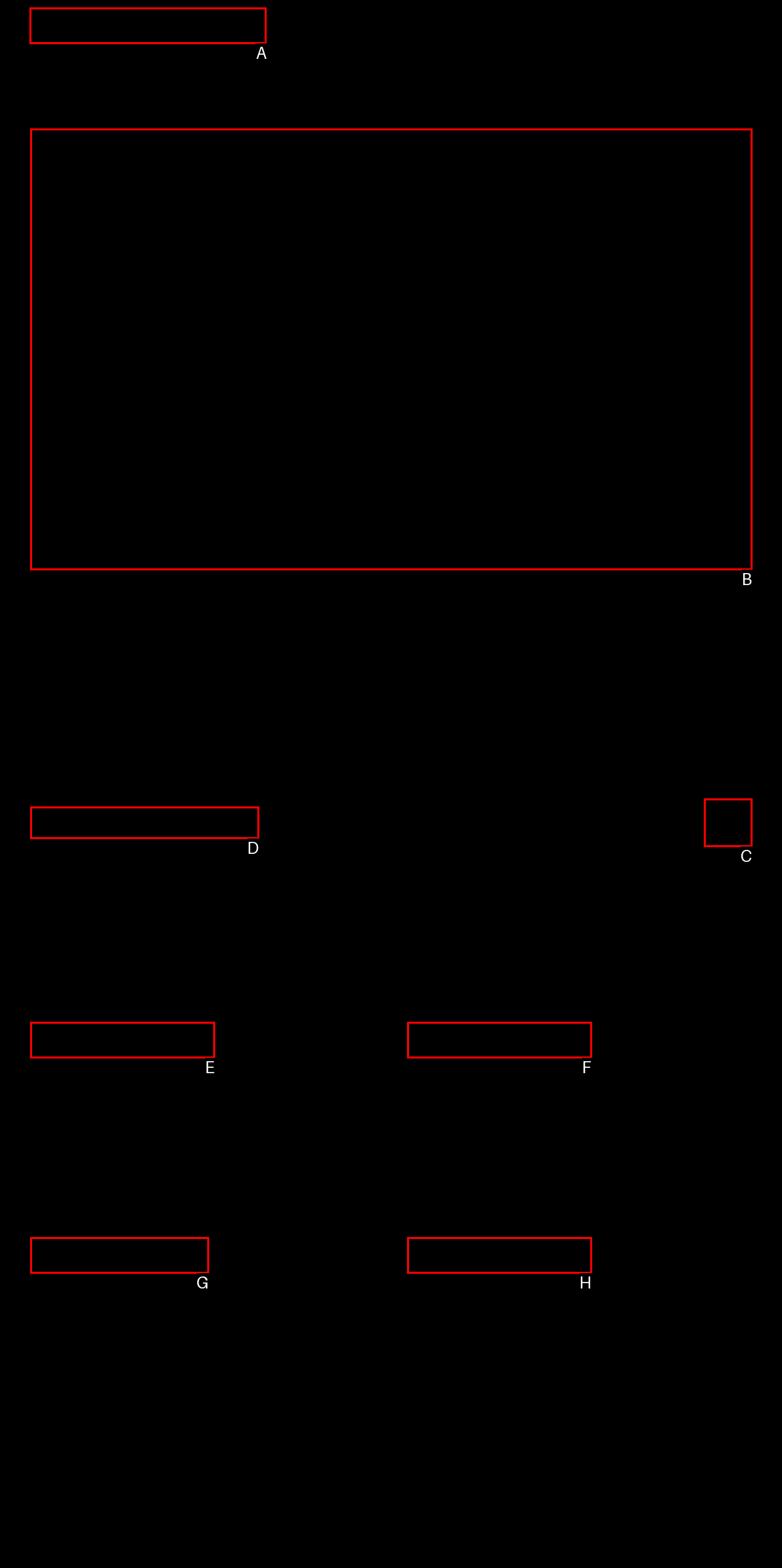Find the option you need to click to complete the following instruction: View on map
Answer with the corresponding letter from the choices given directly.

A